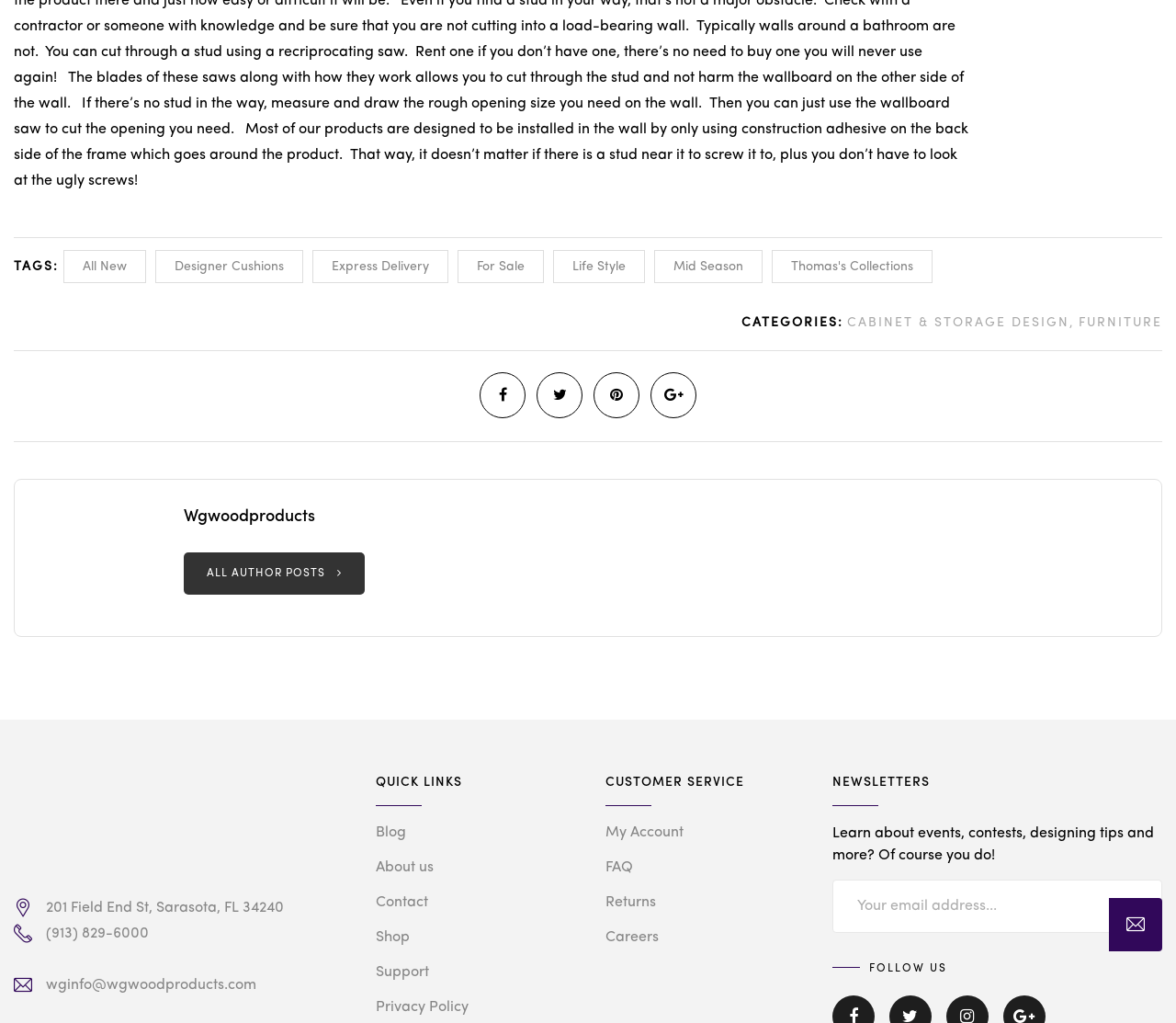Determine the bounding box coordinates of the clickable region to execute the instruction: "Click on the 'All New' link". The coordinates should be four float numbers between 0 and 1, denoted as [left, top, right, bottom].

[0.054, 0.244, 0.124, 0.277]